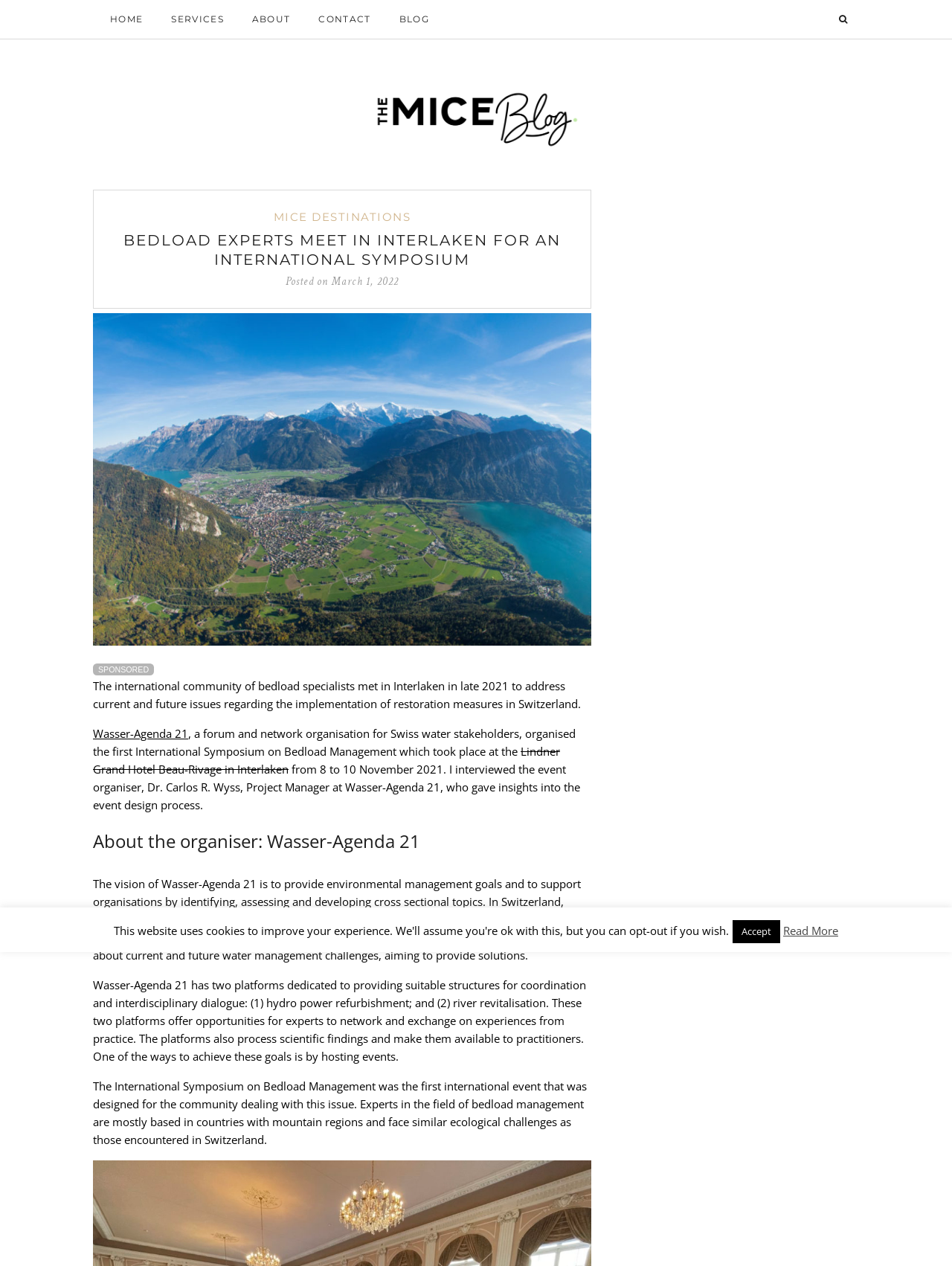Please identify the bounding box coordinates of the element that needs to be clicked to perform the following instruction: "View the Lindner Grand Hotel Beau-Rivage in Interlaken page".

[0.098, 0.588, 0.588, 0.614]